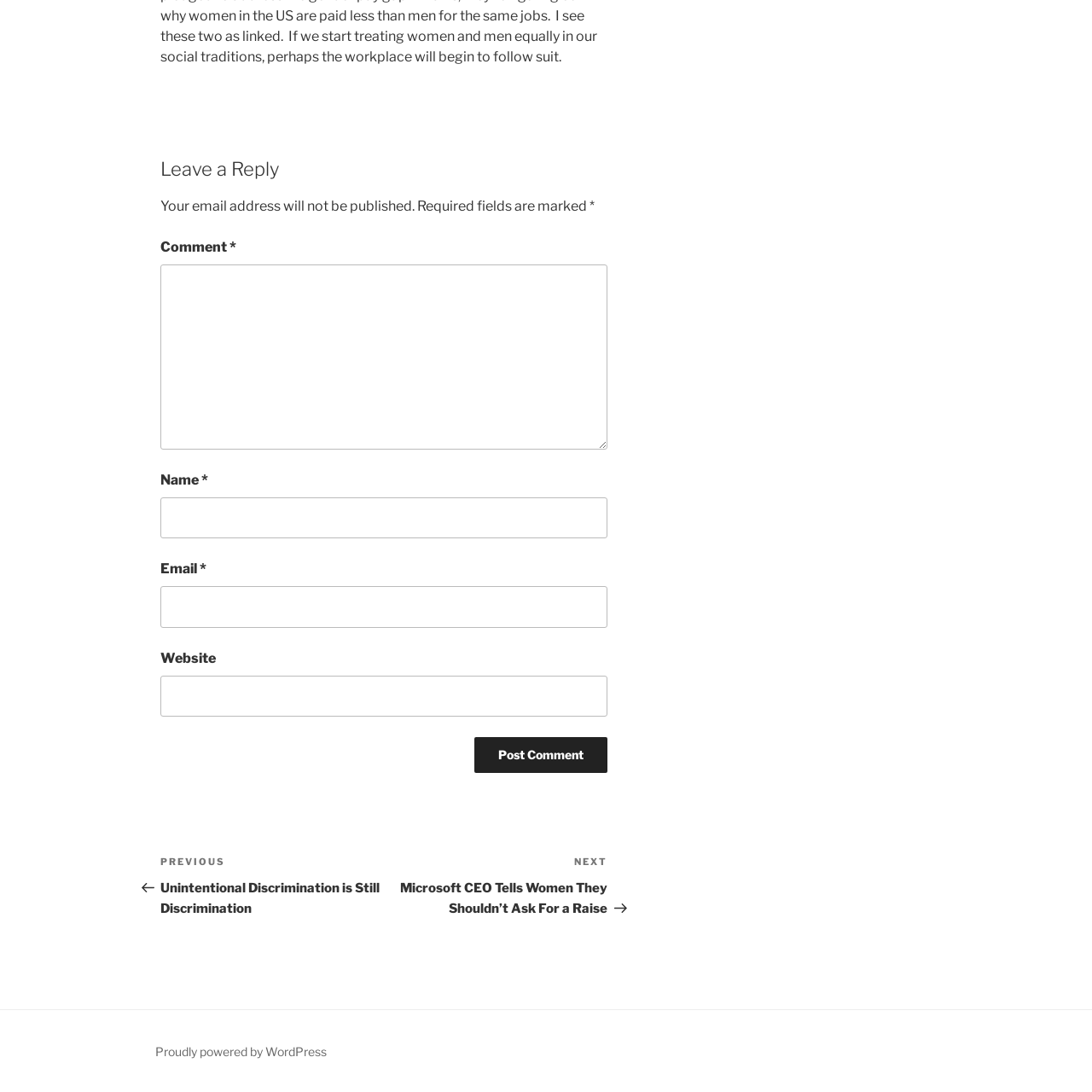Is the Website field required in the comment section?
Using the visual information, respond with a single word or phrase.

No